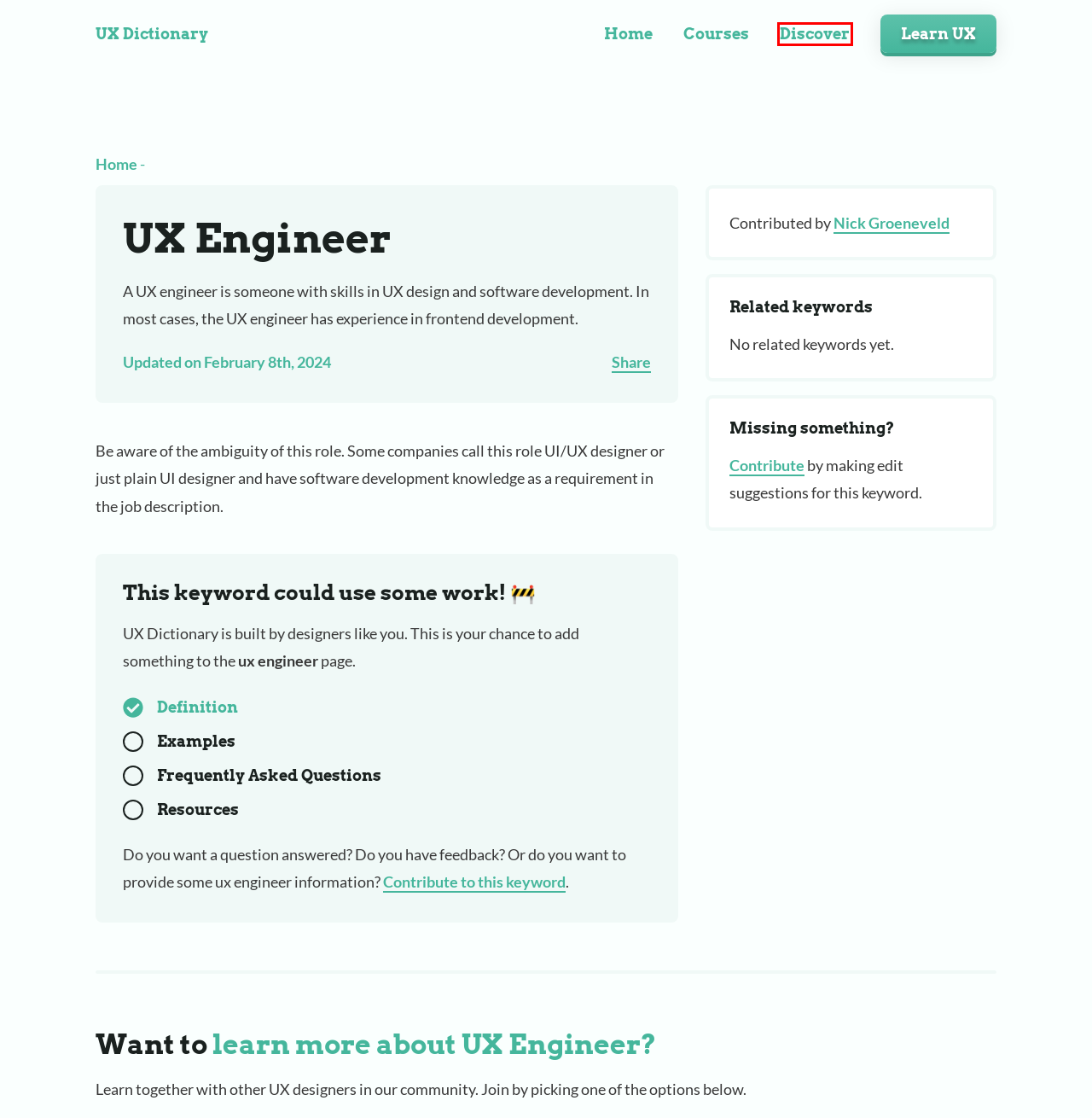Assess the screenshot of a webpage with a red bounding box and determine which webpage description most accurately matches the new page after clicking the element within the red box. Here are the options:
A. Register - UX Dictionary
B. Privacy Policy - UX Dictionary
C. Courses - UX Dictionary
D. Discover - UX Dictionary
E. Understand UX - UX Dictionary
F. Stripe Checkout
G. Work with us - UX Dictionary
H. Contribute - UX Dictionary

D